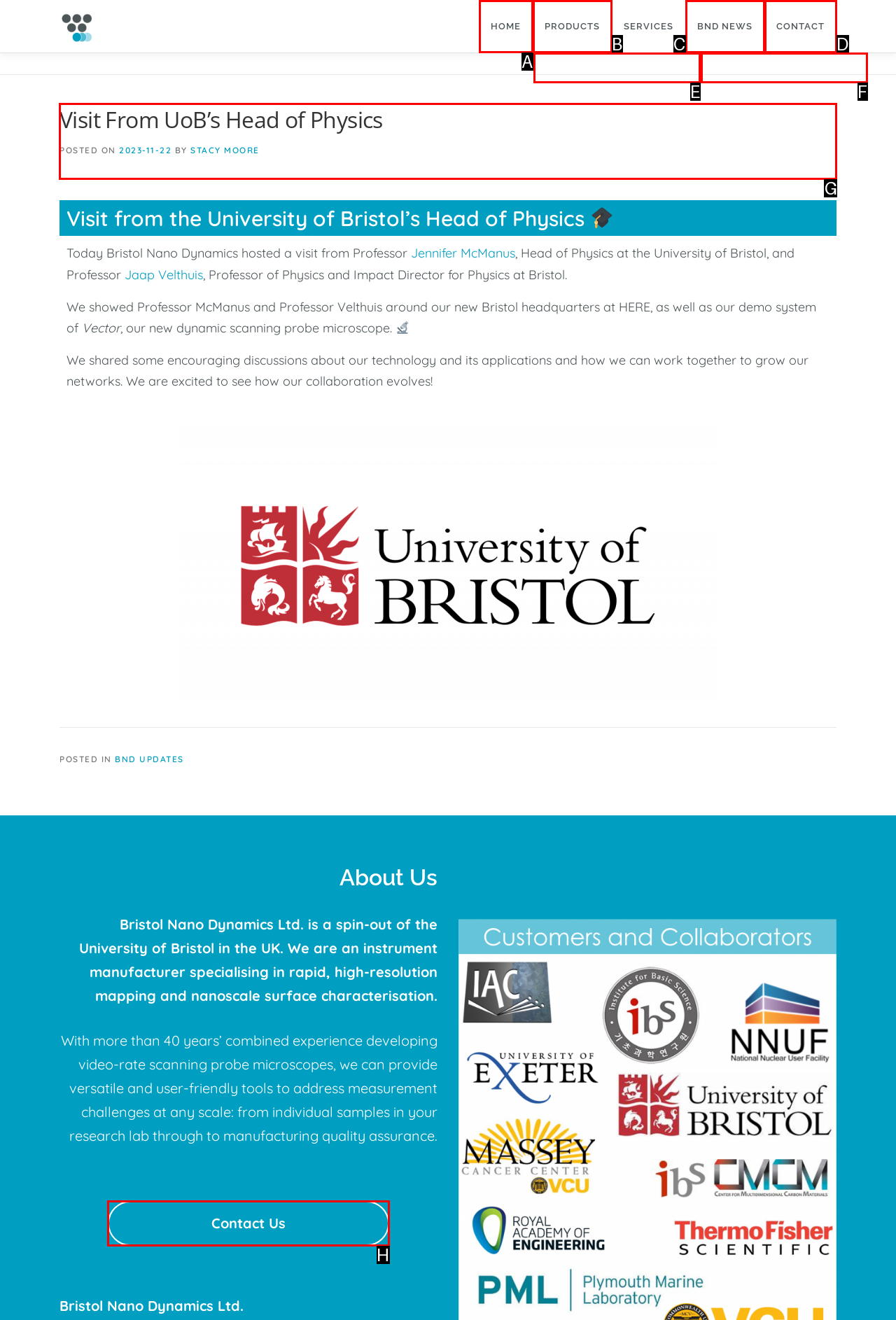Identify the correct UI element to click to follow this instruction: Learn more about the 'Visit From UoB’s Head of Physics' news
Respond with the letter of the appropriate choice from the displayed options.

G